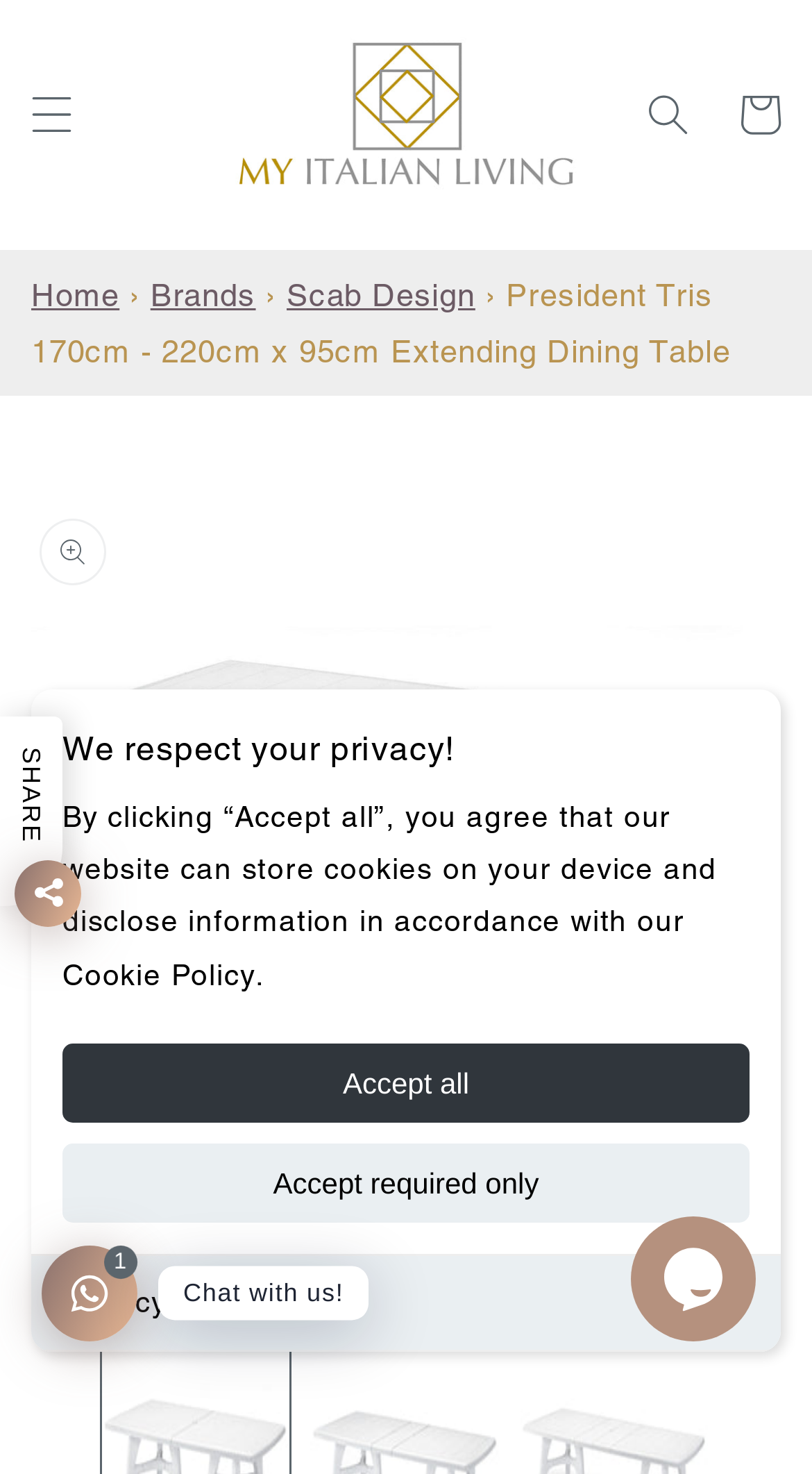Find and provide the bounding box coordinates for the UI element described here: "Accept required only". The coordinates should be given as four float numbers between 0 and 1: [left, top, right, bottom].

[0.077, 0.776, 0.923, 0.829]